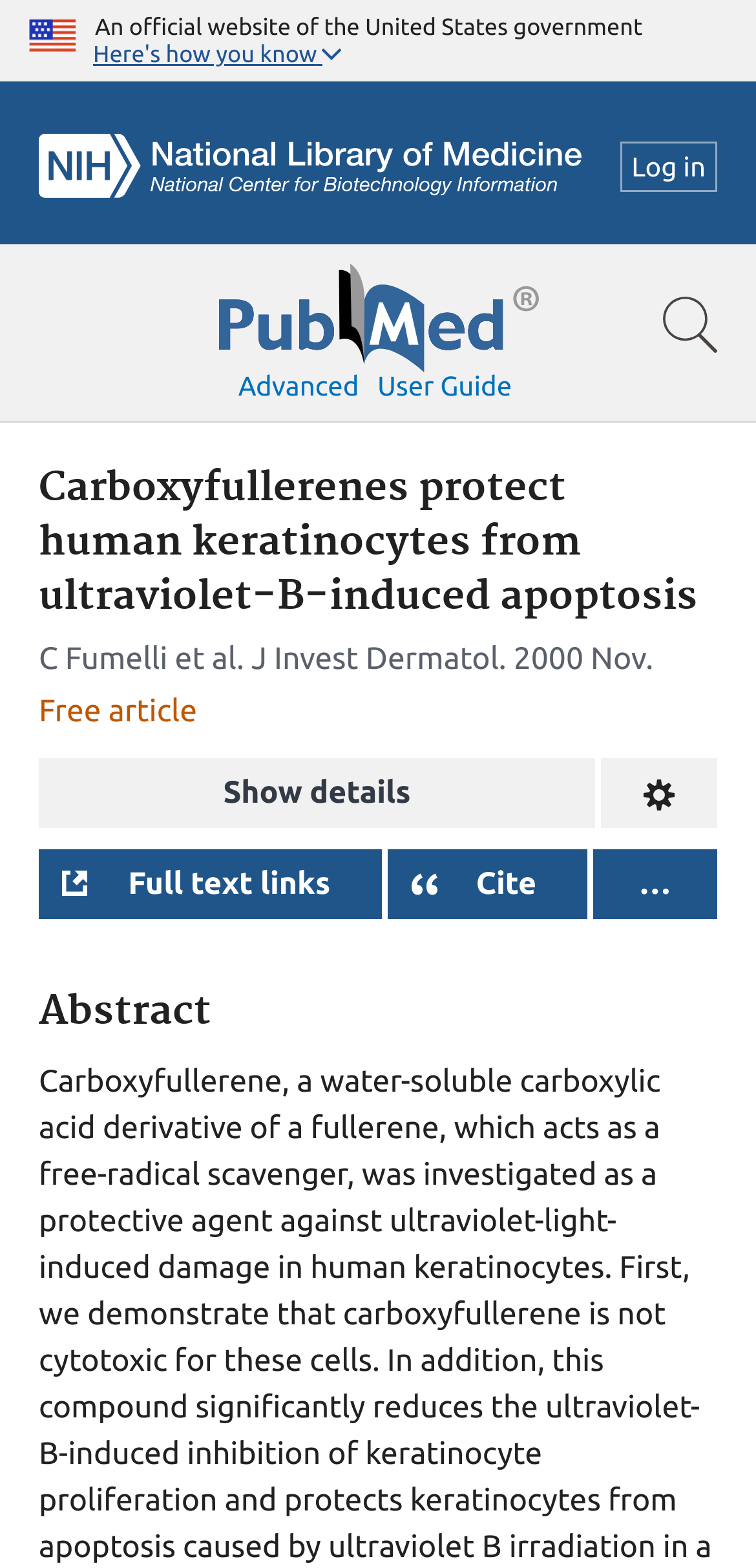Locate and generate the text content of the webpage's heading.

Carboxyfullerenes protect human keratinocytes from ultraviolet-B-induced apoptosis